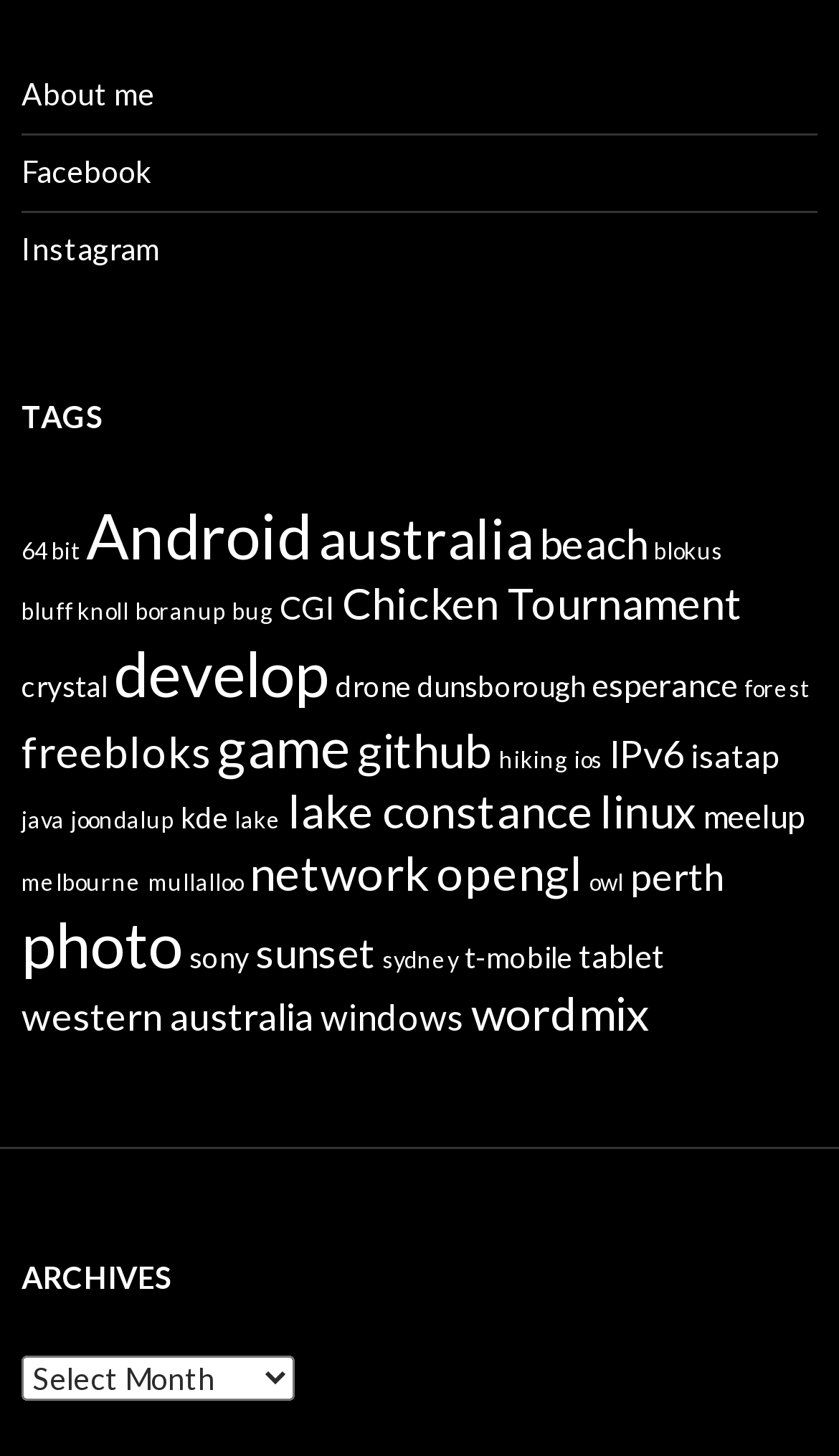Is the 'Archives' dropdown menu expanded?
Using the visual information, answer the question in a single word or phrase.

No